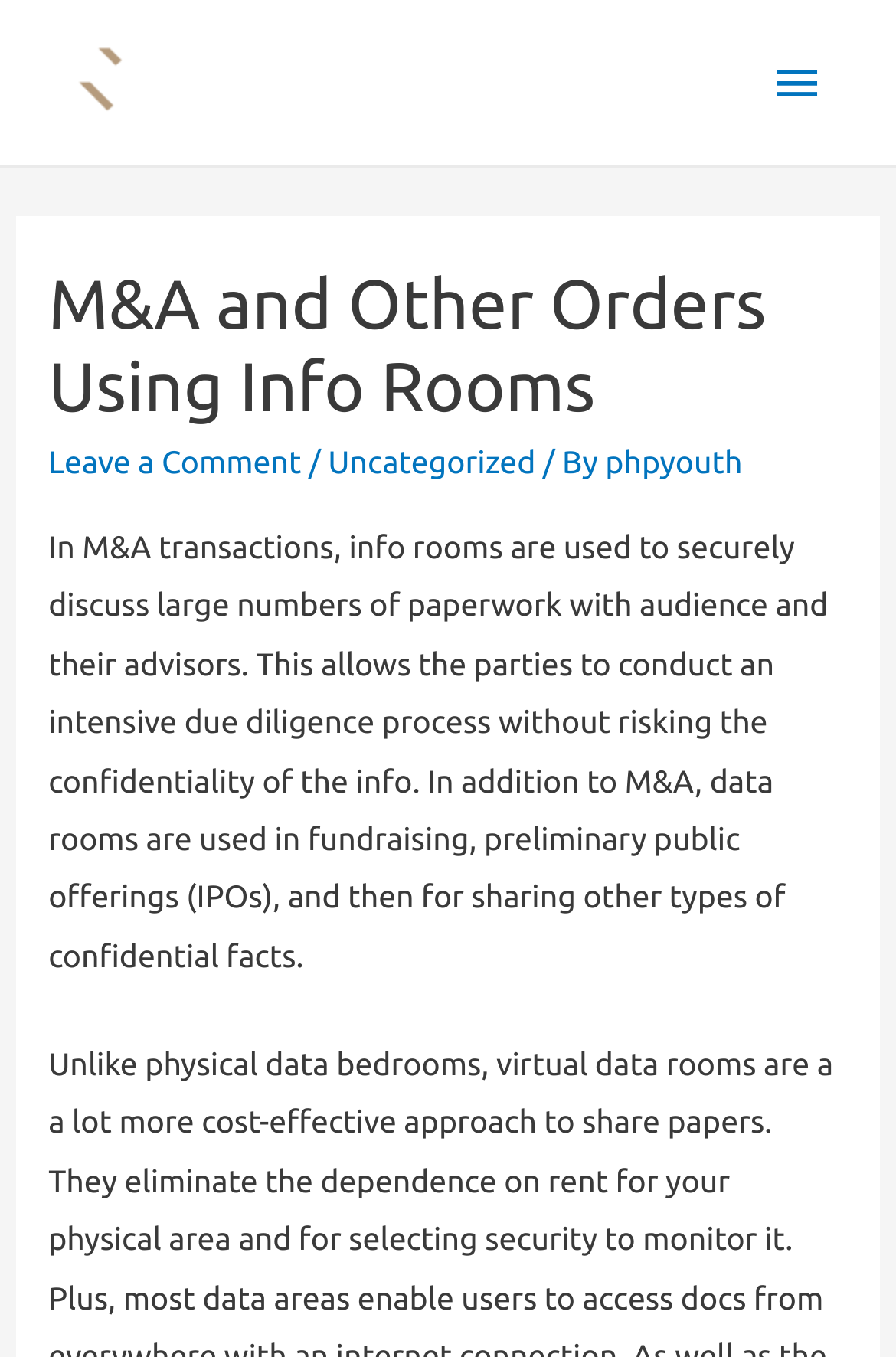Give a succinct answer to this question in a single word or phrase: 
What is the relationship between advisors and audience in M&A transactions?

Discuss paperwork